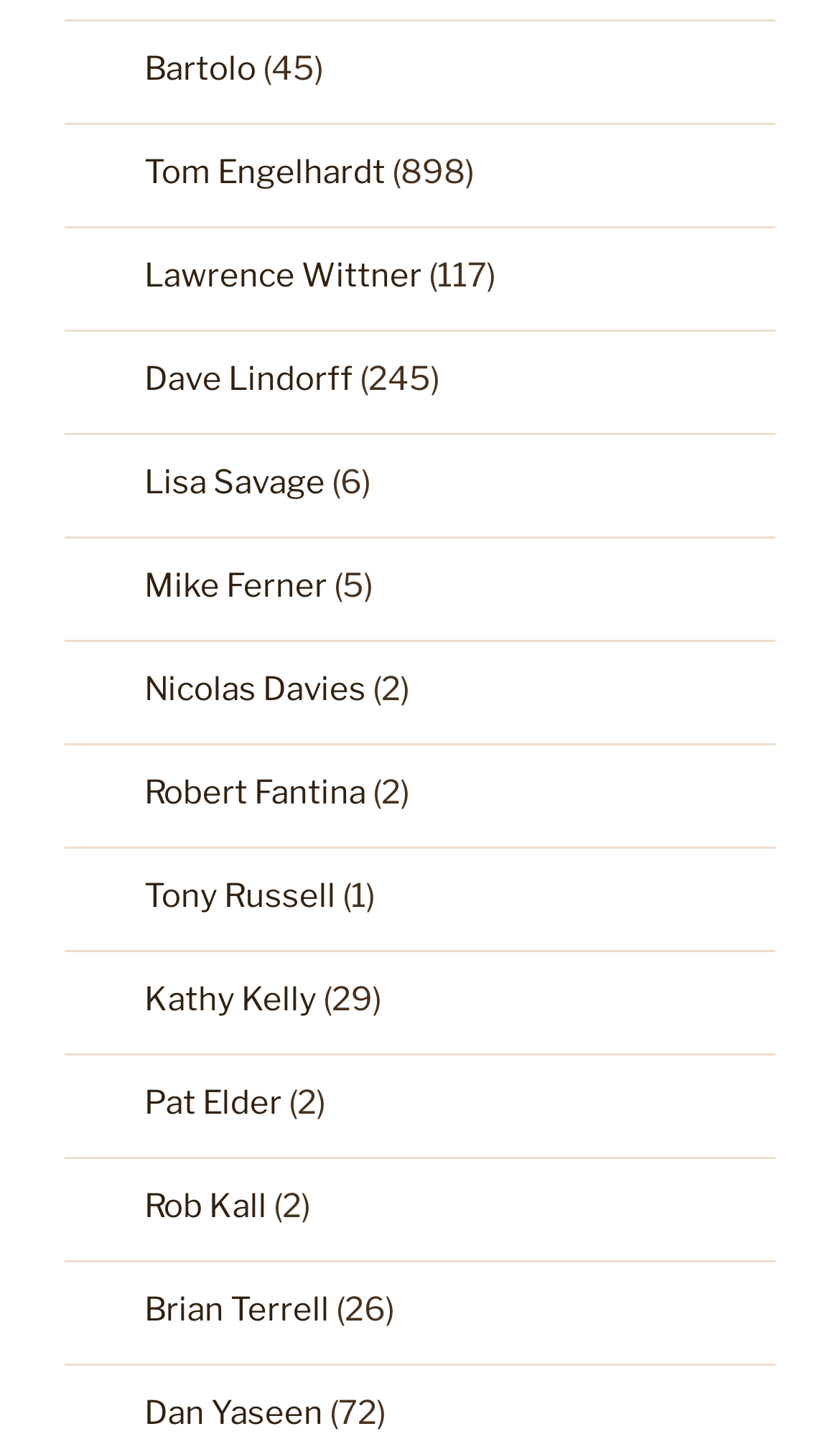Highlight the bounding box coordinates of the element you need to click to perform the following instruction: "check Lawrence Wittner's profile."

[0.172, 0.178, 0.503, 0.205]